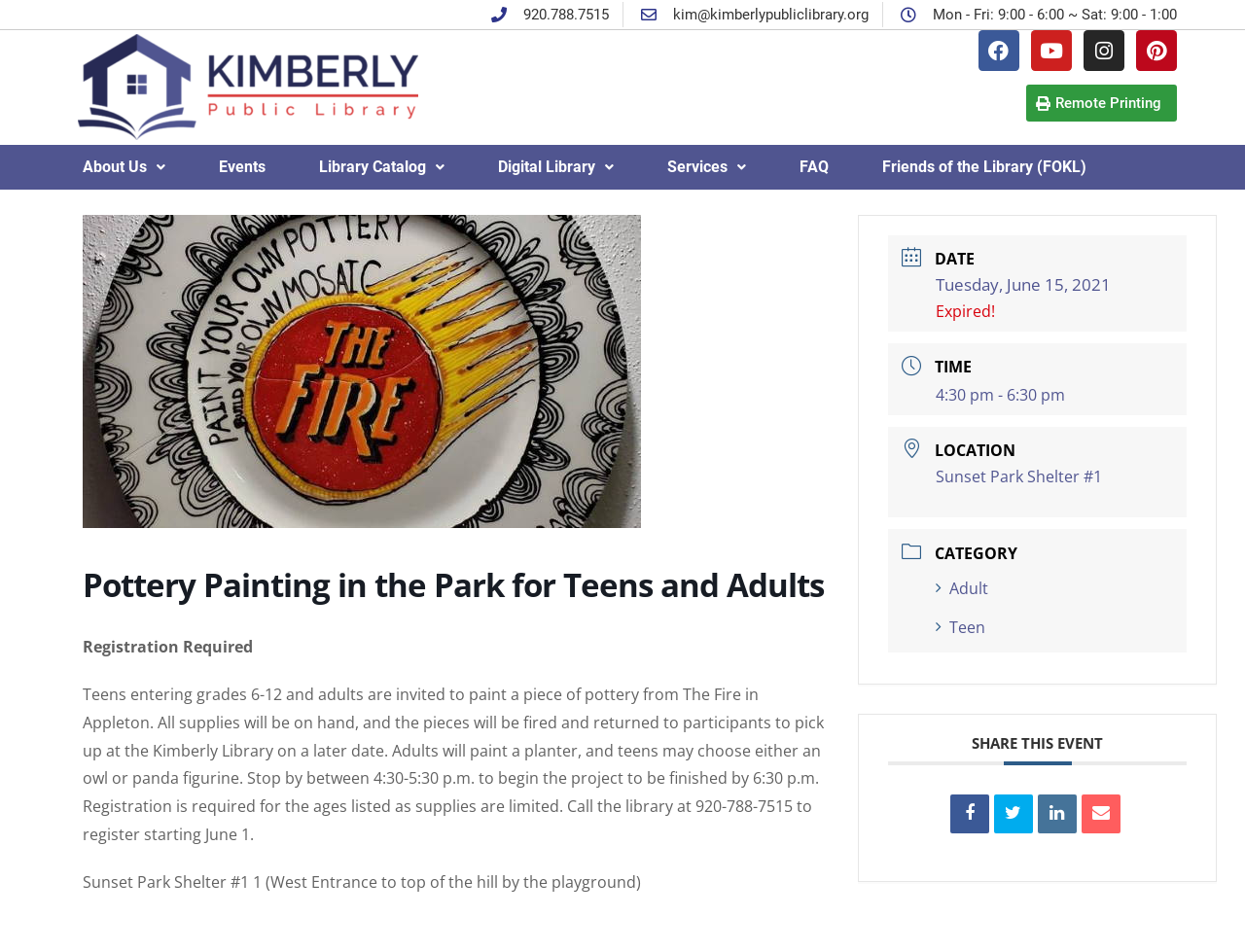Identify the bounding box coordinates for the element you need to click to achieve the following task: "Share this event on Twitter". The coordinates must be four float values ranging from 0 to 1, formatted as [left, top, right, bottom].

[0.798, 0.835, 0.829, 0.876]